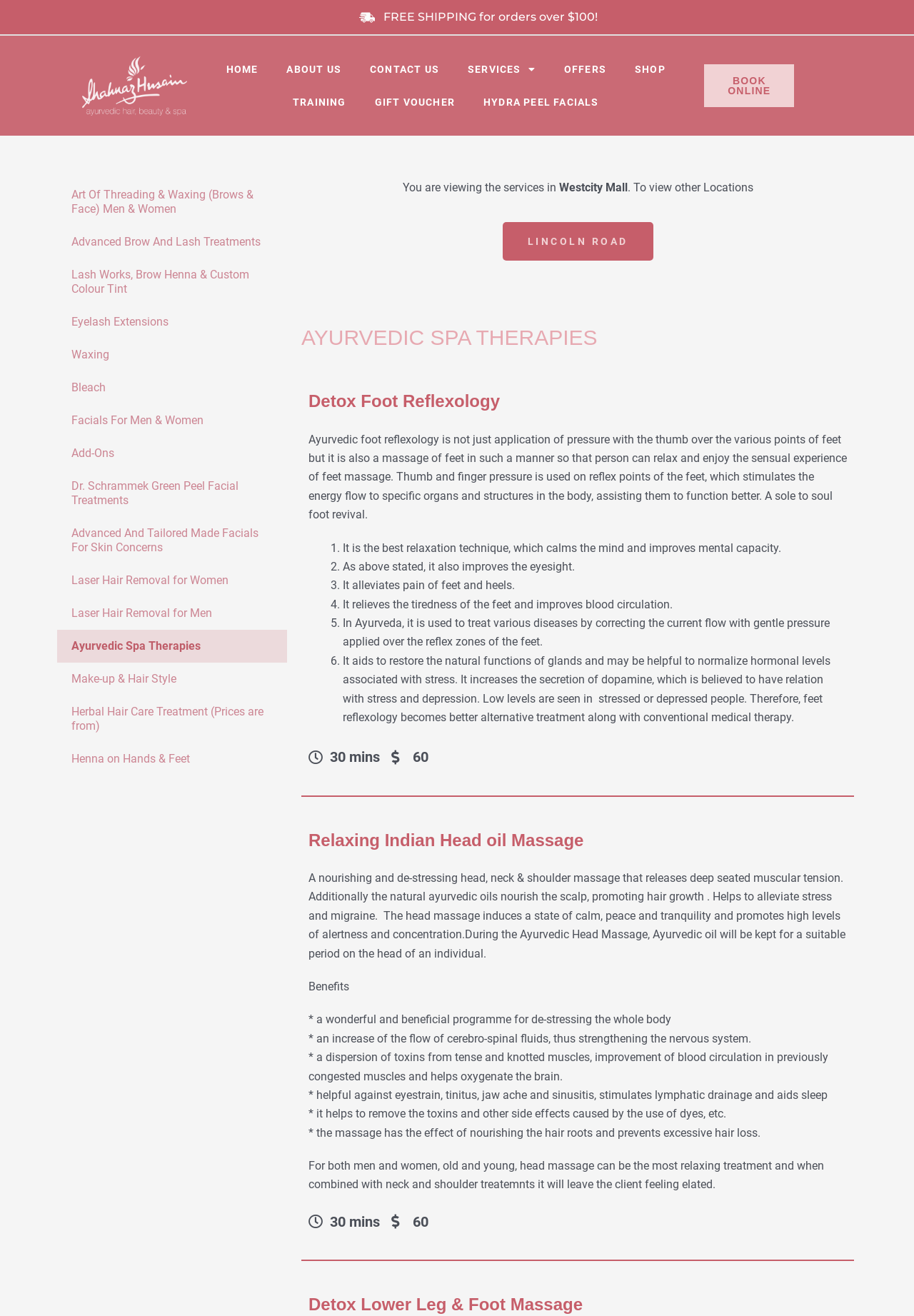Identify the bounding box for the element characterized by the following description: "Services".

[0.496, 0.04, 0.601, 0.065]